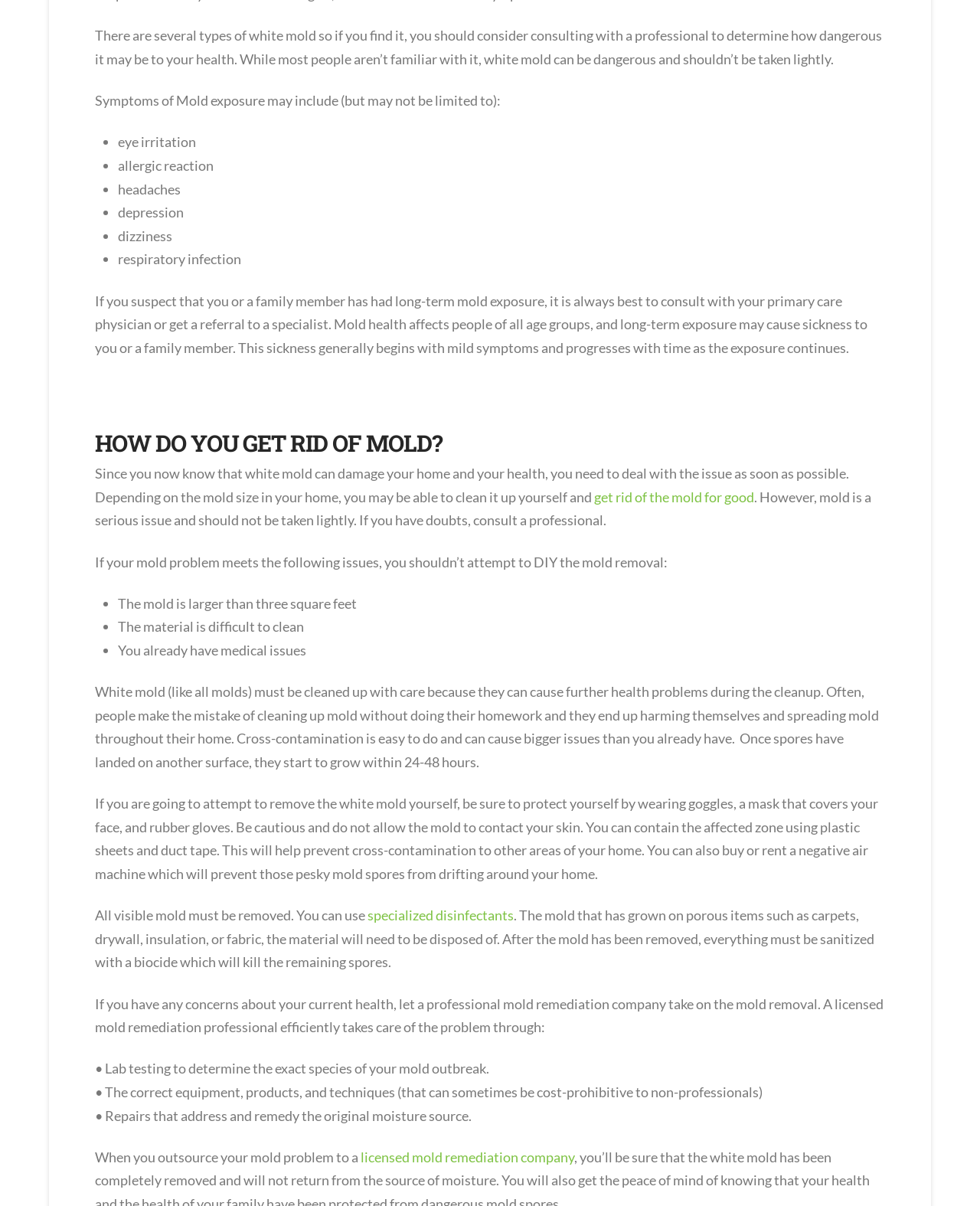Provide the bounding box coordinates for the UI element that is described by this text: "licensed mold remediation company". The coordinates should be in the form of four float numbers between 0 and 1: [left, top, right, bottom].

[0.366, 0.952, 0.586, 0.966]